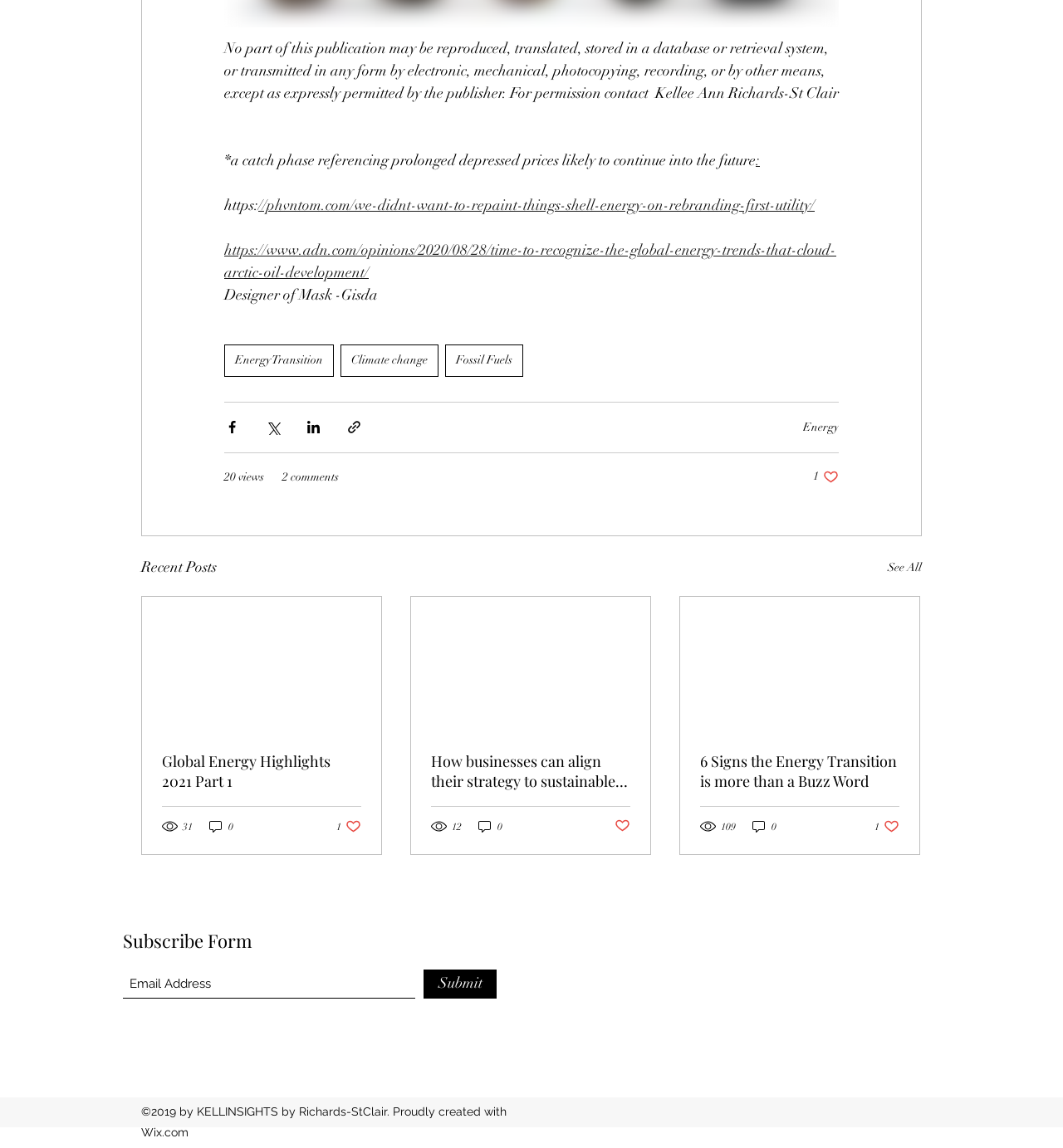Locate the bounding box coordinates of the clickable region to complete the following instruction: "go to home page."

None